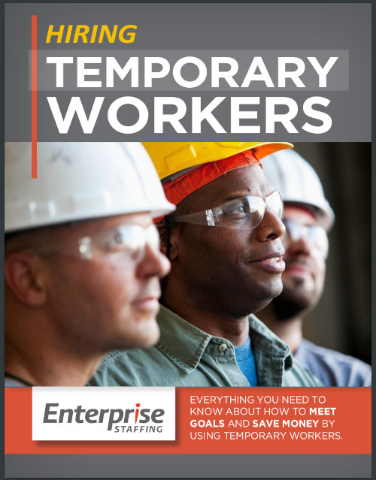What type of environments is the eBook focused on?
Give a one-word or short phrase answer based on the image.

Industrial and construction